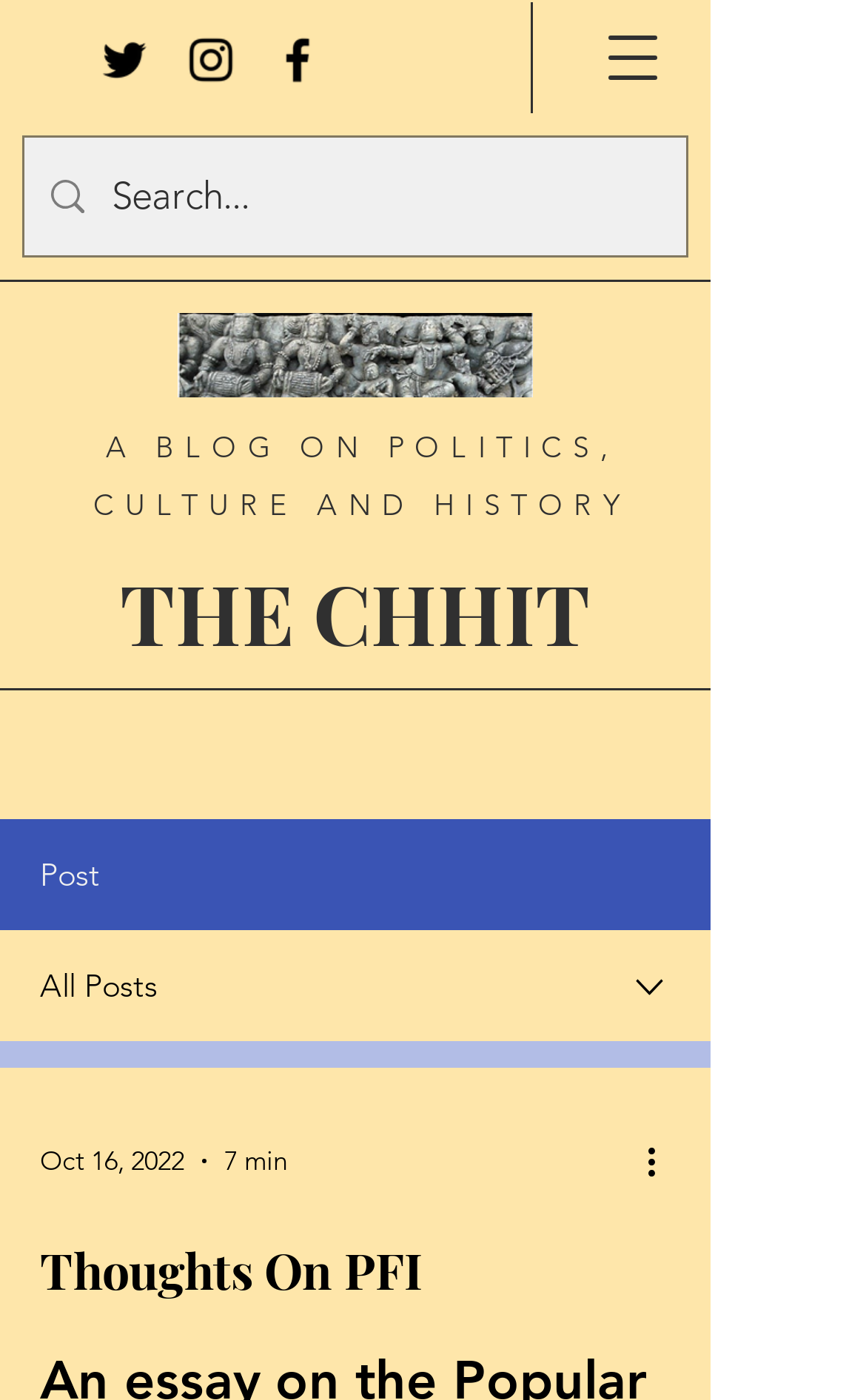Extract the main headline from the webpage and generate its text.

Thoughts On PFI